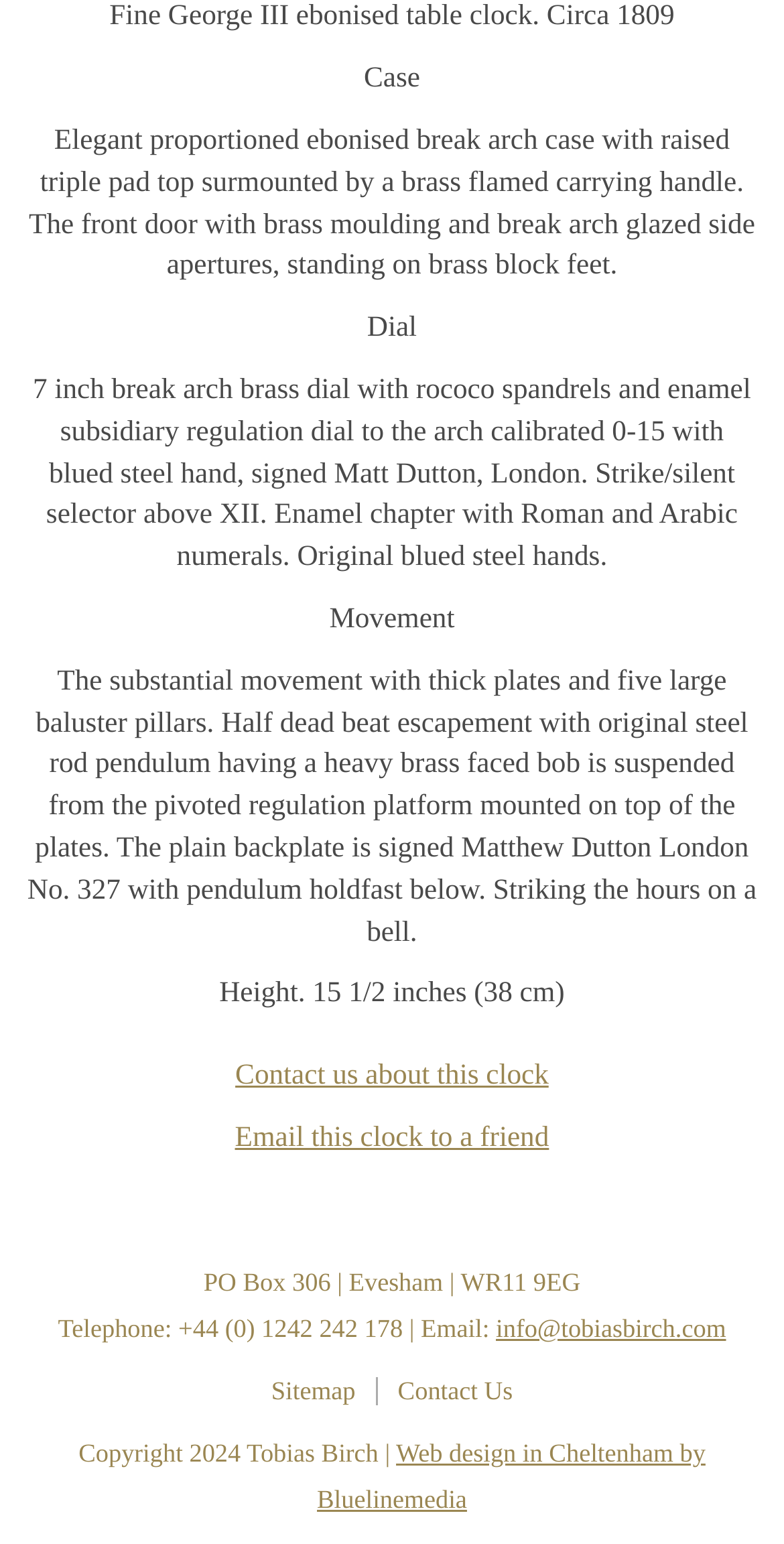What is the height of the clock?
Provide a thorough and detailed answer to the question.

The height of the clock can be found at the bottom of the description, which states 'Height. 15 1/2 inches (38 cm)'.